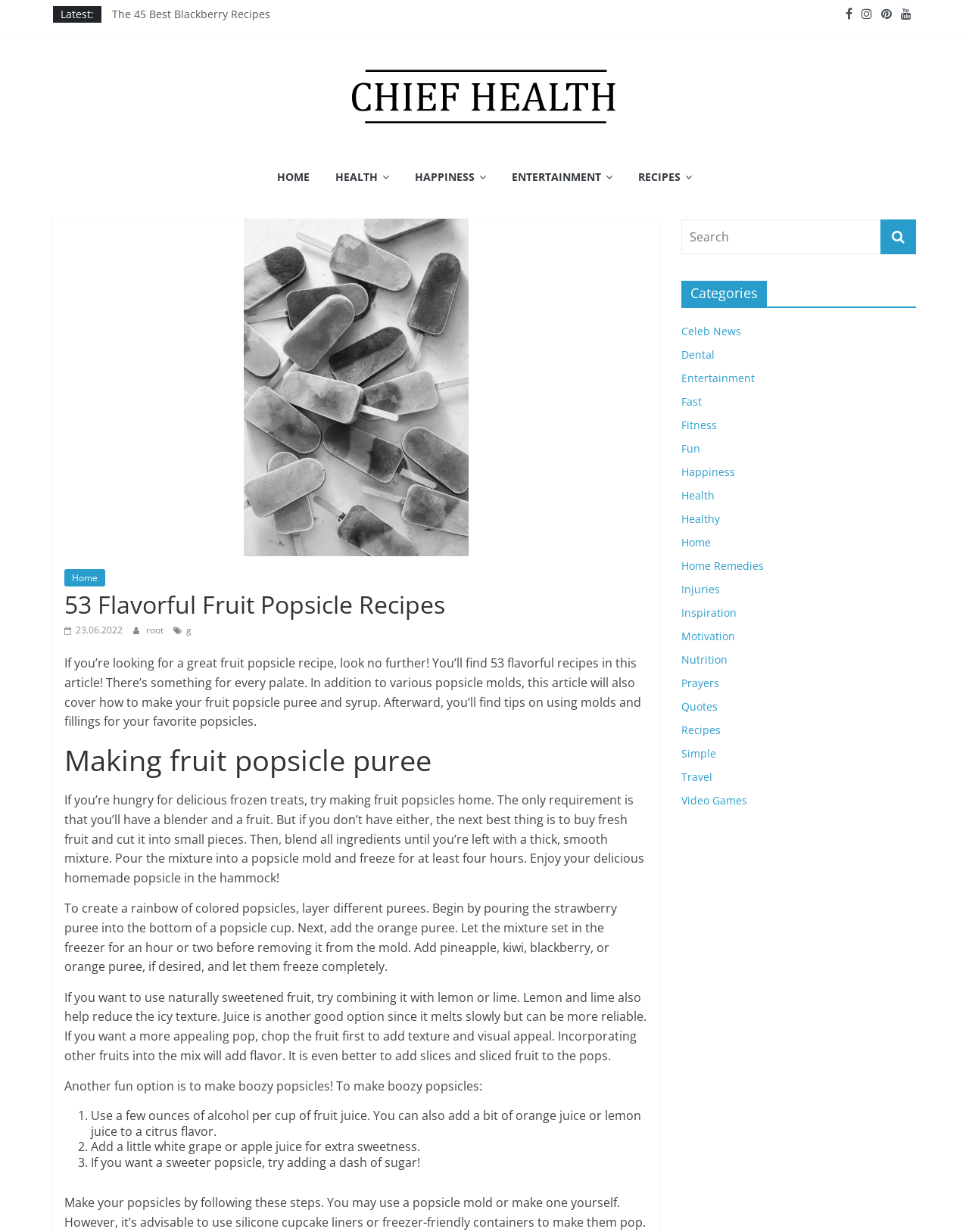Answer the question below with a single word or a brief phrase: 
What is the text of the first paragraph?

If you’re looking for a great fruit popsicle recipe, look no further!